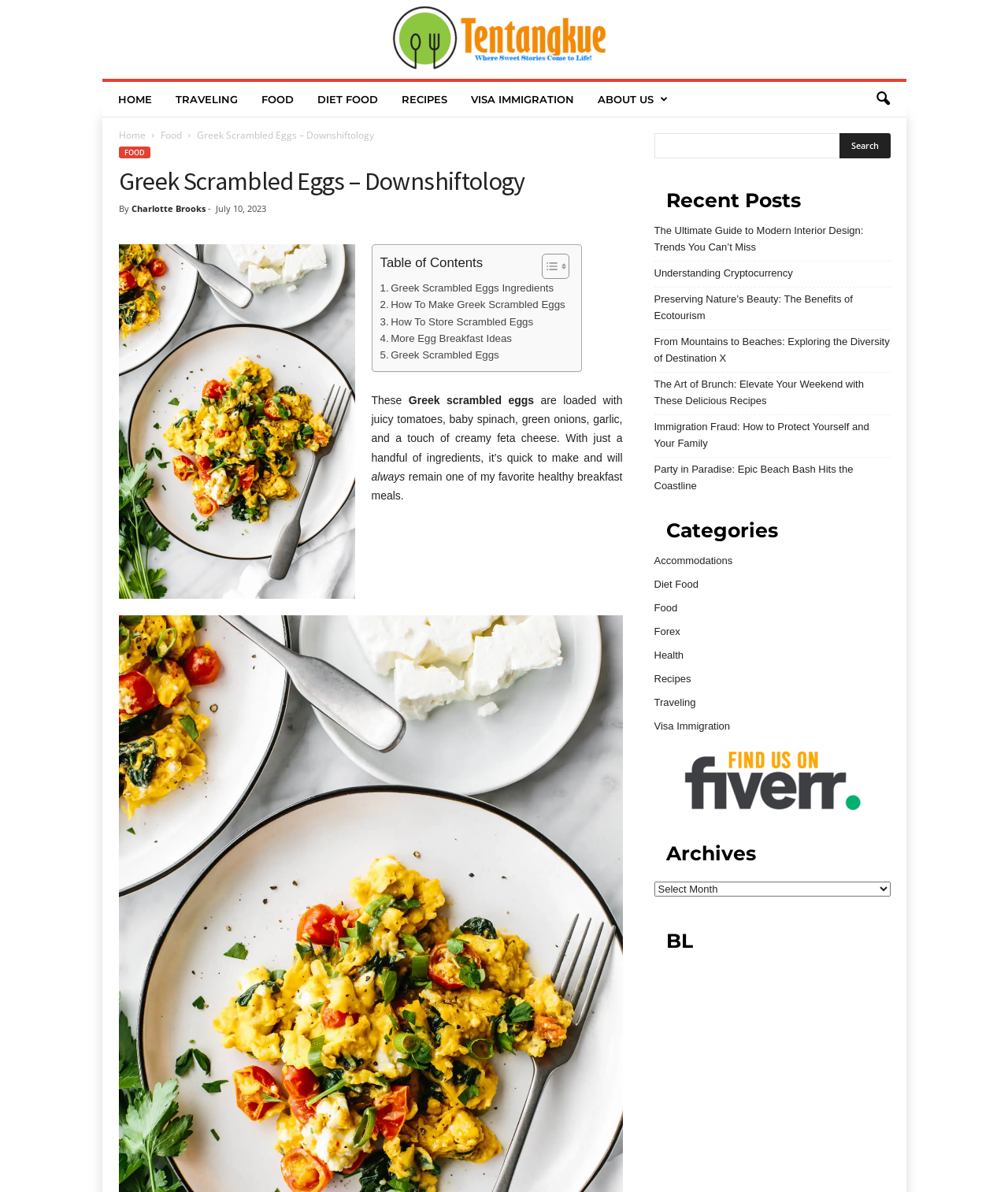Create a detailed summary of the webpage's content and design.

This webpage is about a recipe for Greek scrambled eggs. At the top, there is a navigation menu with links to different sections of the website, including "HOME", "TRAVELING", "FOOD", "DIET FOOD", "RECIPES", and "VISA IMMIGRATION". Below the navigation menu, there is a search bar with a search icon button.

The main content of the webpage is divided into two columns. The left column has a heading "Greek Scrambled Eggs – Downshiftology" and a subheading "By Charlotte Brooks" with the date "July 10, 2023". Below this, there is a table of contents with links to different sections of the recipe, including "Greek Scrambled Eggs Ingredients", "How To Make Greek Scrambled Eggs", and "More Egg Breakfast Ideas".

The right column has a brief introduction to the recipe, stating that it is a quick and healthy breakfast meal loaded with juicy tomatoes, baby spinach, green onions, garlic, and feta cheese. Below this, there is a section titled "Recent Posts" with links to several articles on various topics, including interior design, cryptocurrency, ecotourism, and more.

Further down the page, there is a section titled "Categories" with links to different categories, including "Accommodations", "Diet Food", "Food", and "Traveling". Below this, there is a section titled "Archives" with a dropdown menu to select different months.

Throughout the webpage, there are several images, including a toggle icon for the table of contents and a search icon in the search bar. The overall layout is organized and easy to navigate, with clear headings and concise text.